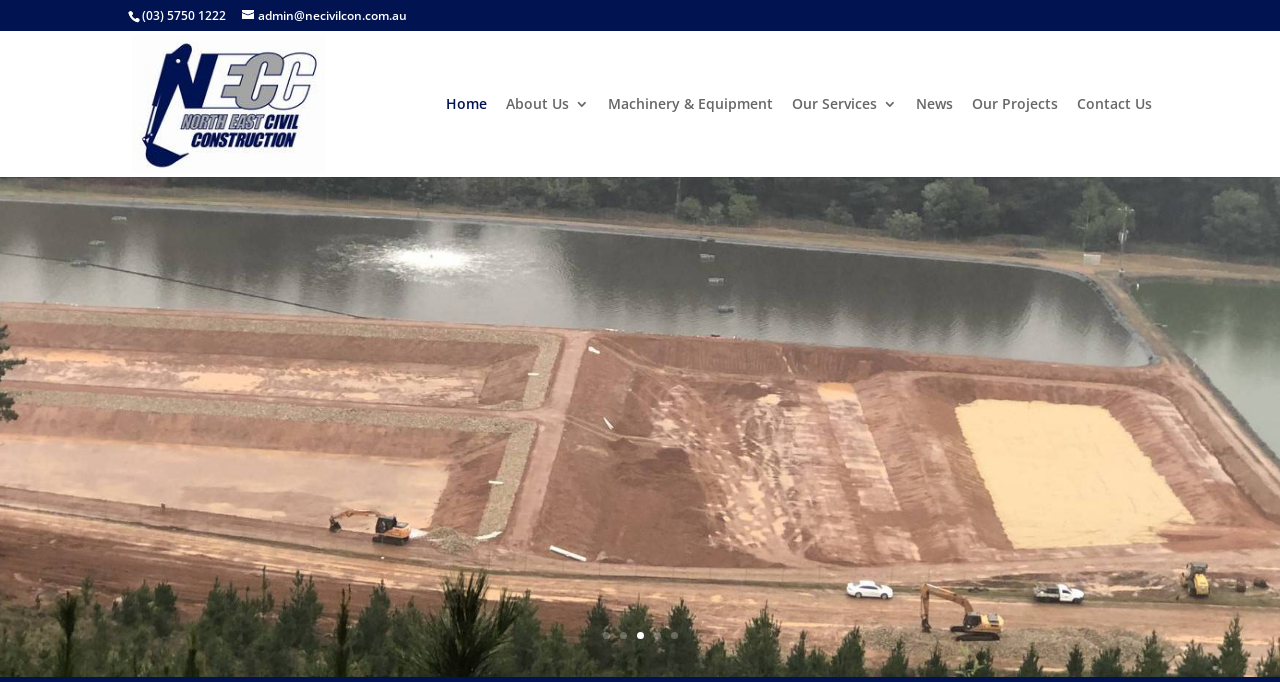Provide an in-depth caption for the webpage.

The webpage is about North East Civil Construction, a company that specializes in sub divisions, road construction and maintenance, bridge construction, and earthworks. 

At the top left of the page, there are two phone numbers and an email address, which are clickable links. Below these contact details, there is a logo of the company, which is an image with the company name "North East Civil Construction". 

To the right of the logo, there is a navigation menu with six links: "Home", "About Us 3", "Machinery & Equipment", "Our Services 3", "News", and "Our Projects". These links are positioned horizontally, with "Home" on the left and "Our Projects" on the right. 

At the bottom of the page, there are five pagination links, labeled from "1" to "5", which are aligned horizontally and centered.